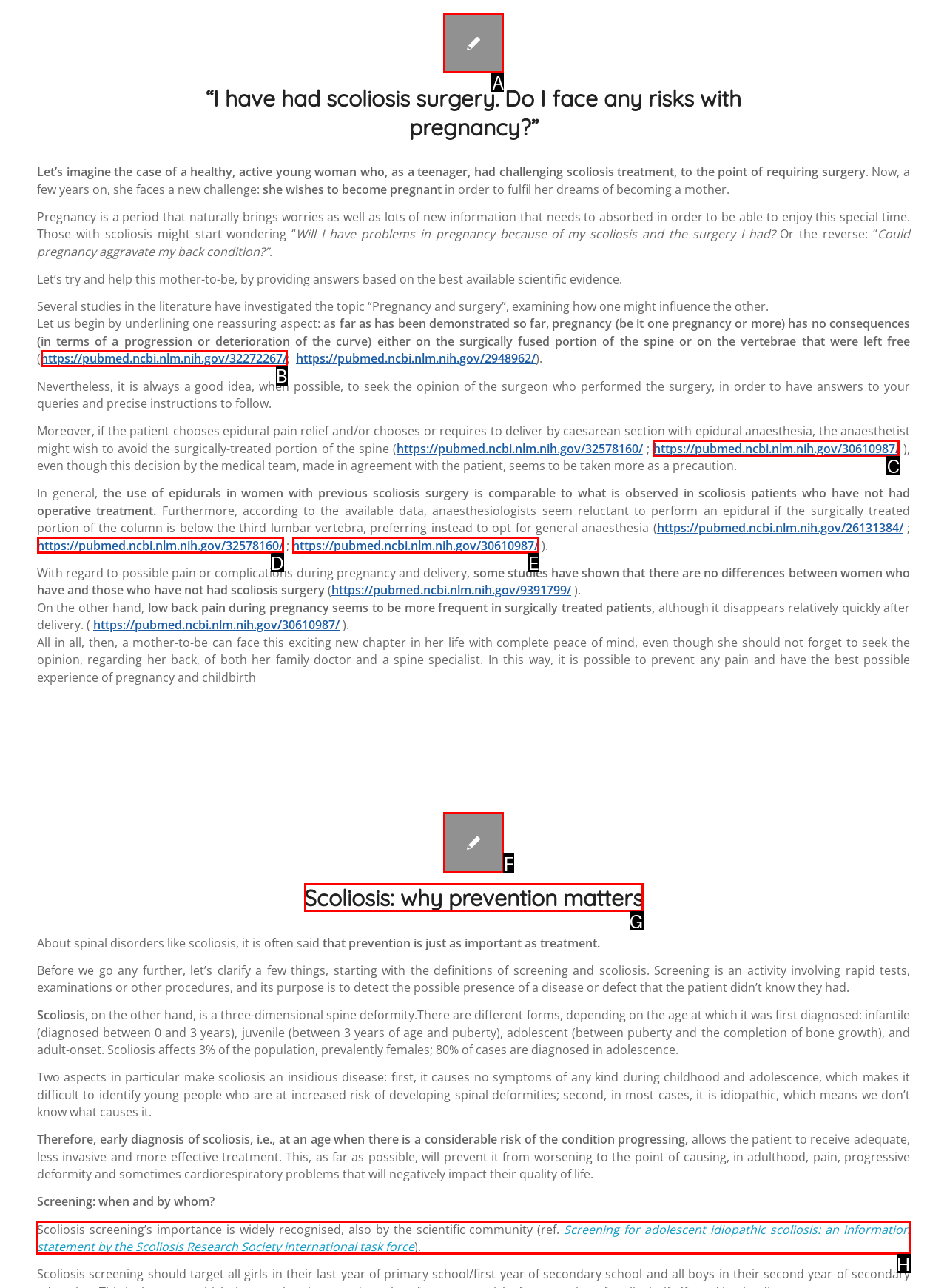Specify which UI element should be clicked to accomplish the task: Visit the webpage about scoliosis research. Answer with the letter of the correct choice.

H